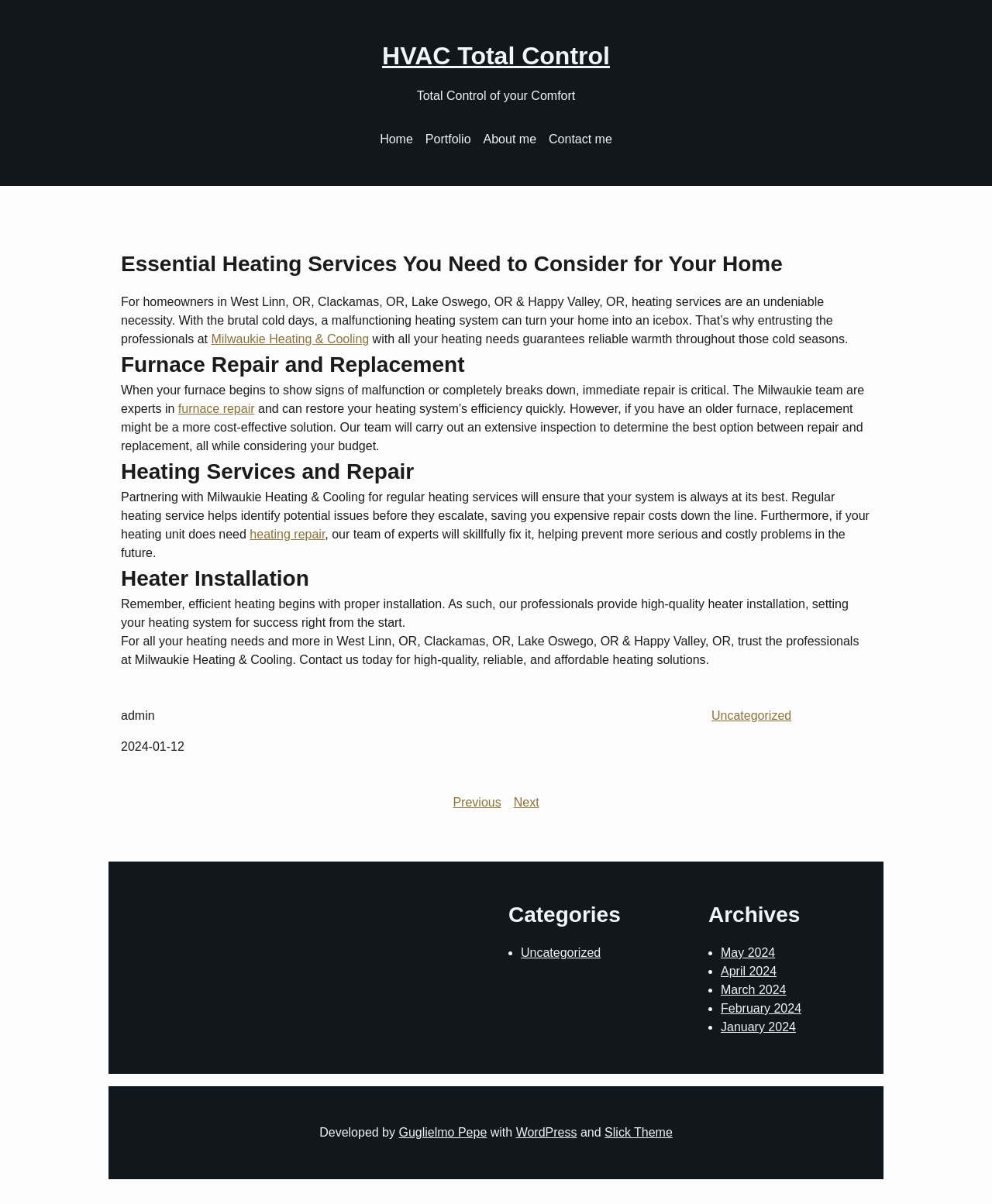Please provide a detailed answer to the question below by examining the image:
Who developed the website?

The developer's name is mentioned at the bottom of the page as 'Developed by Guglielmo Pepe' which is a static text element.